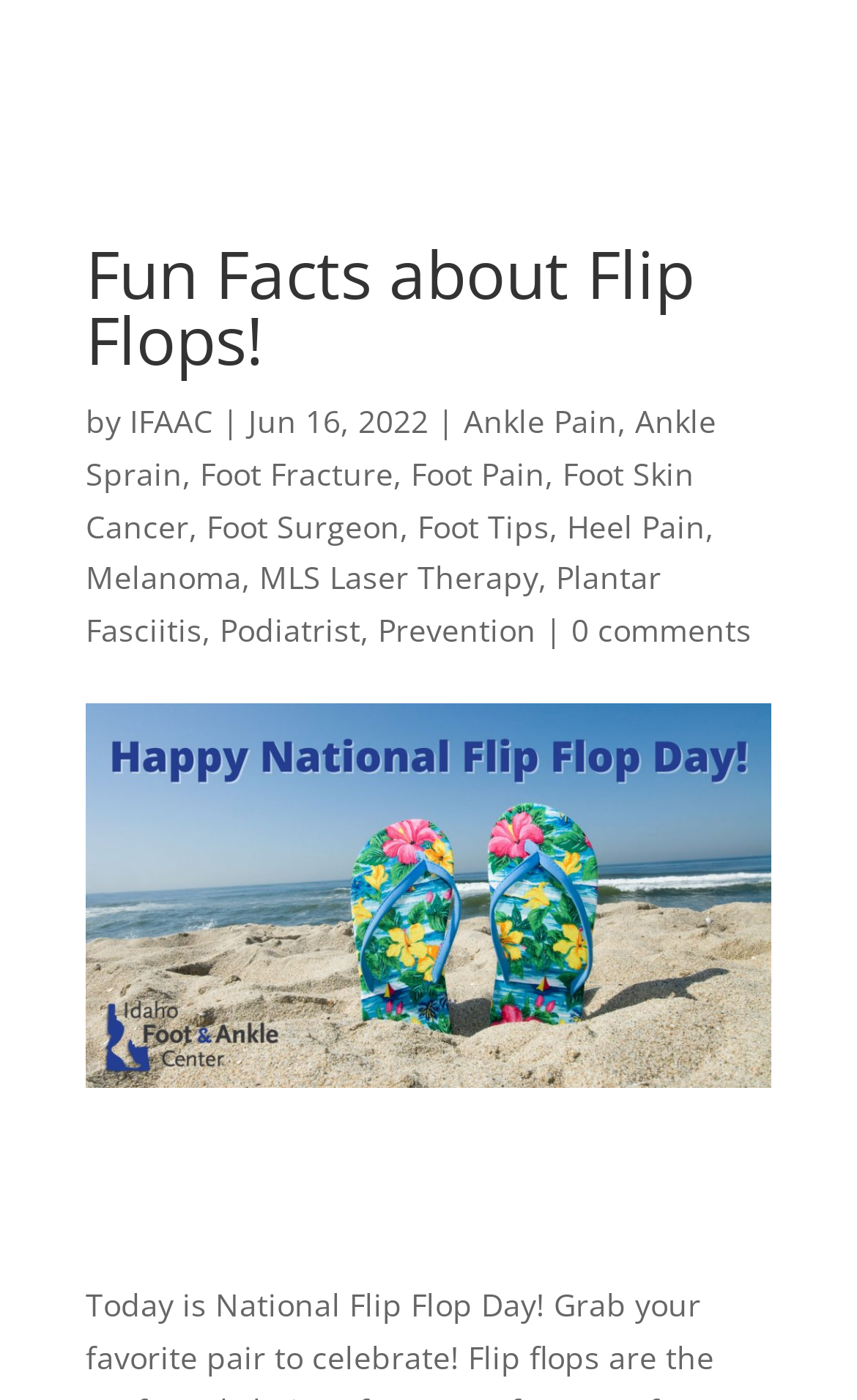Highlight the bounding box coordinates of the element that should be clicked to carry out the following instruction: "Click the 'U' button". The coordinates must be given as four float numbers ranging from 0 to 1, i.e., [left, top, right, bottom].

[0.714, 0.016, 0.758, 0.066]